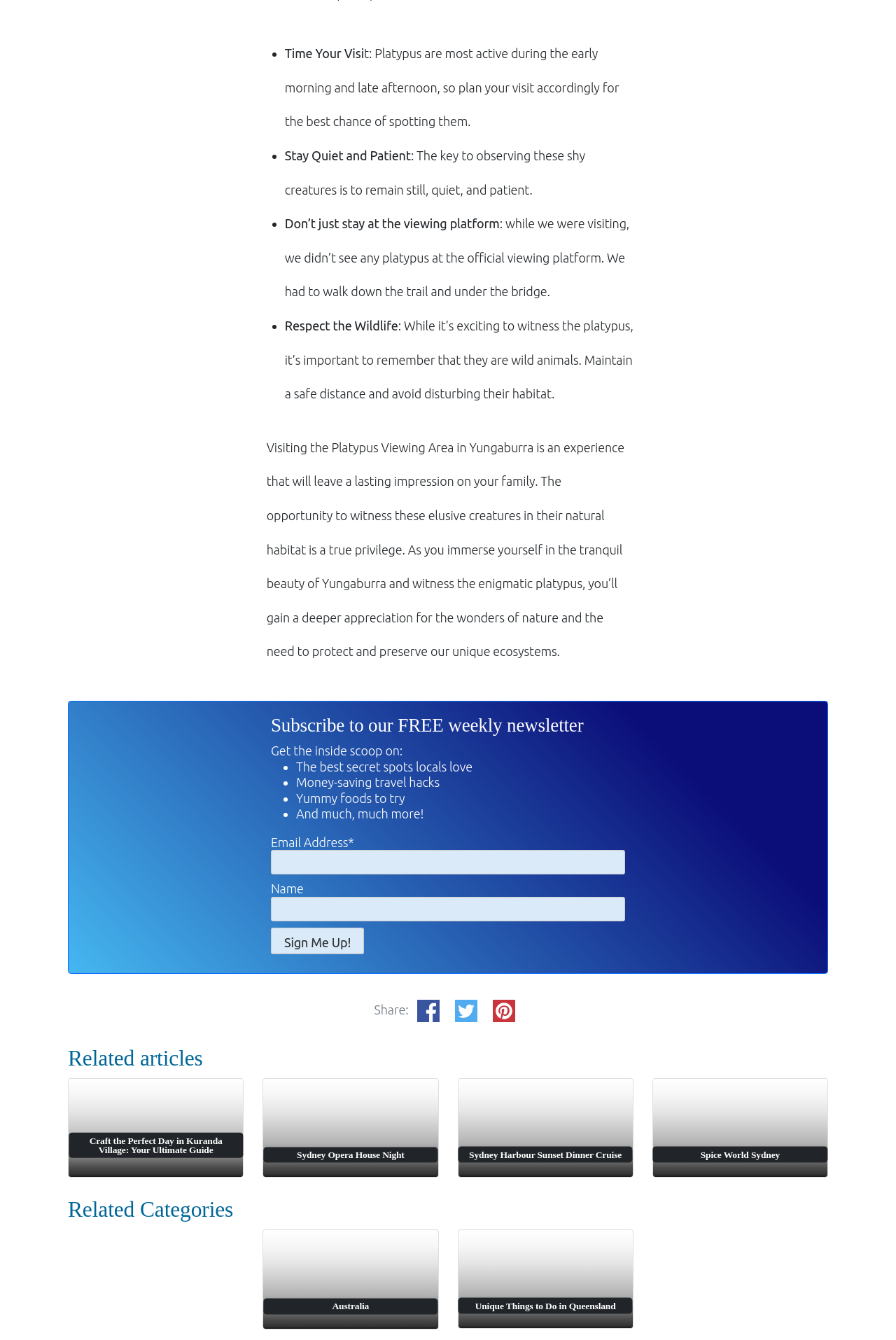What is the purpose of the newsletter subscription section?
Provide a concise answer using a single word or phrase based on the image.

Get travel tips and news